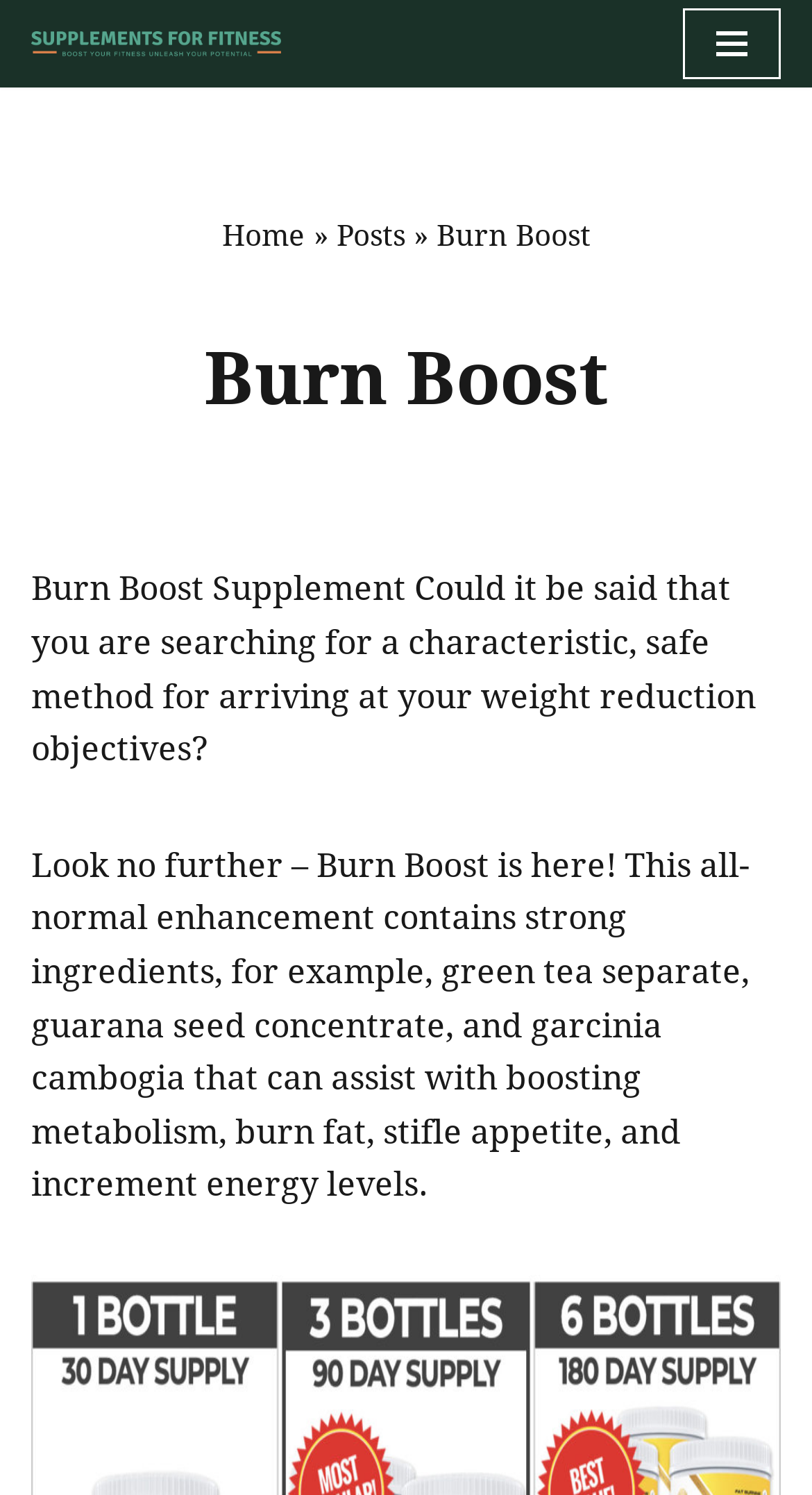Provide a brief response in the form of a single word or phrase:
What is the main topic of the webpage?

Burn Boost Supplement